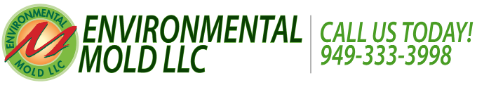What is the company's focus?
Can you give a detailed and elaborate answer to the question?

The circular emblem in the logo emphasizes the company's focus on environmental safety, which is a key aspect of their mold remediation services.